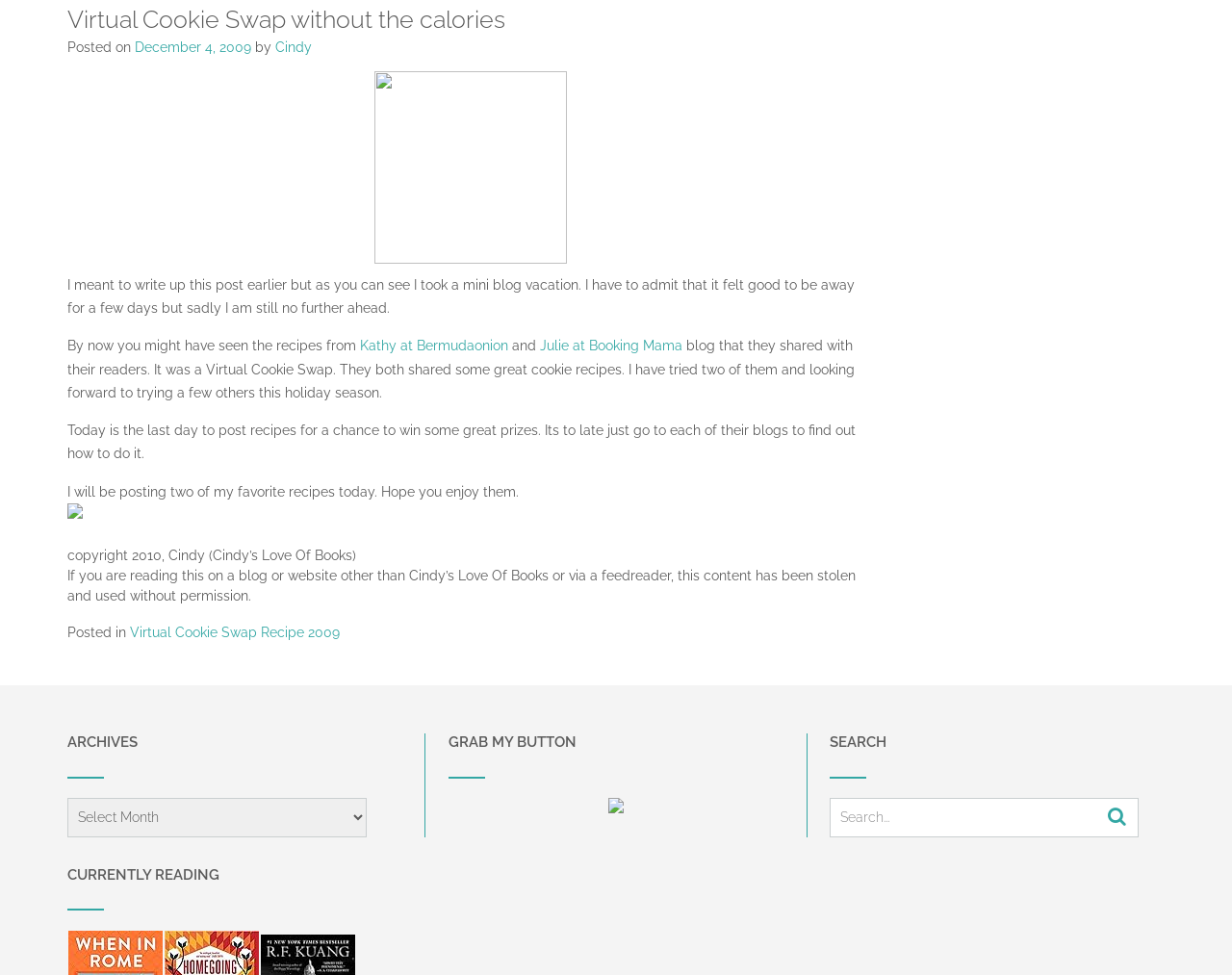Who is the author of the blog post? Using the information from the screenshot, answer with a single word or phrase.

Cindy